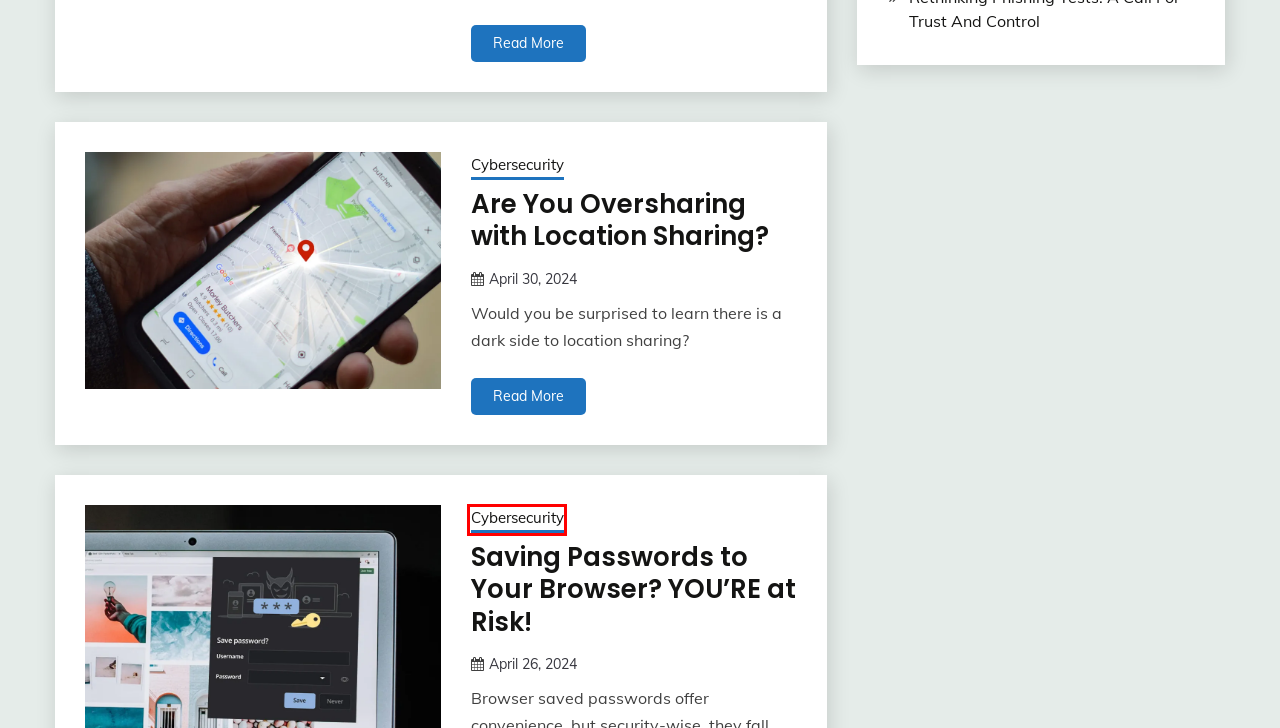Given a screenshot of a webpage with a red rectangle bounding box around a UI element, select the best matching webpage description for the new webpage that appears after clicking the highlighted element. The candidate descriptions are:
A. Is “The Algorithm” A Threat to Data Privacy?
B. The Truth About Third-Party Data Collection
C. Saving Passwords to Your Browser? YOU’RE at Risk!
D. Are You Oversharing with Location Sharing?
E. AI Got Your Tongue?
F. EU Launches Investigation Into TikTok Over Child Protection and Privacy Concerns
G. Getting Continuous Support From I.T.?
H. Cybersecurity

H